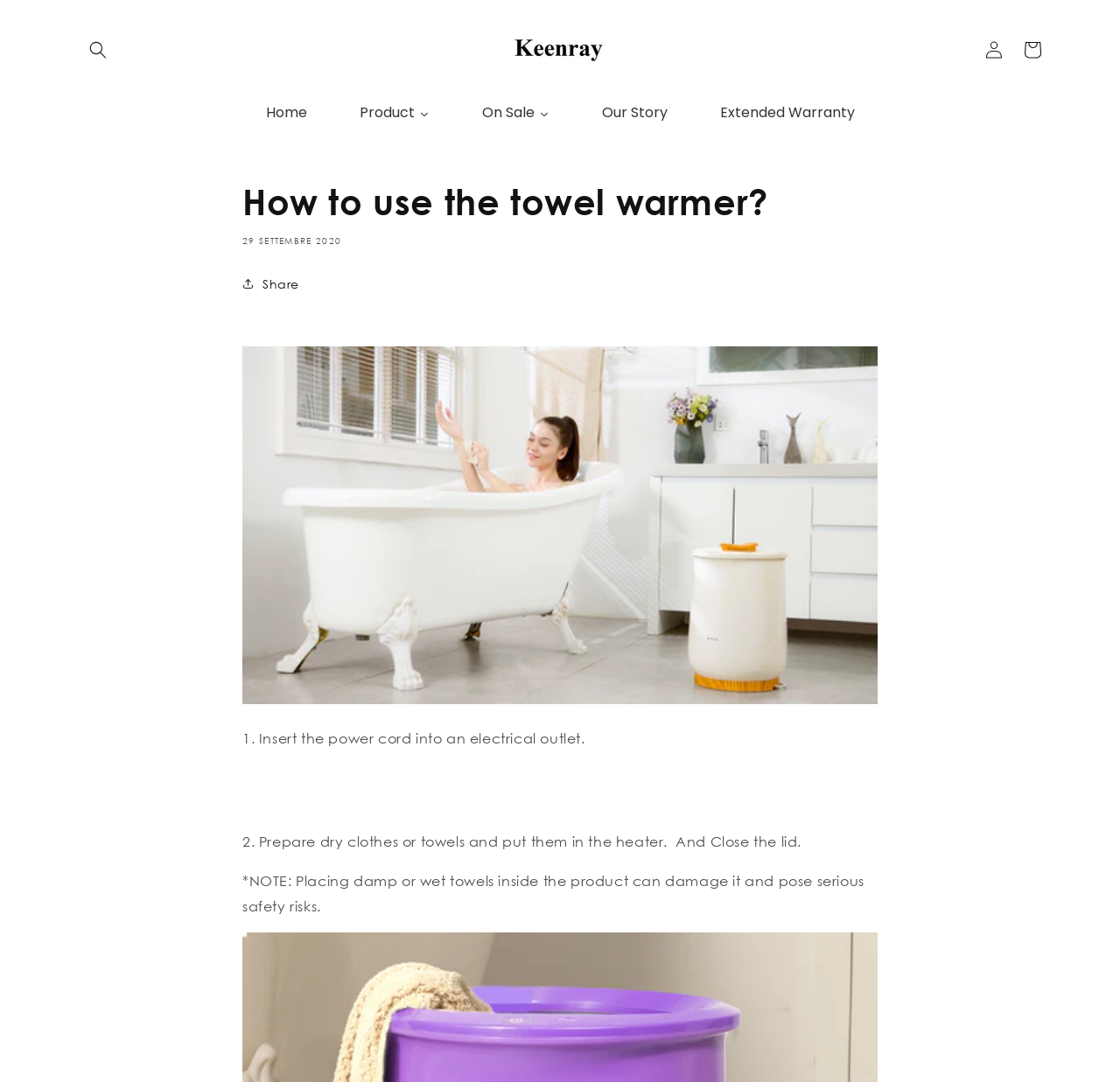Determine the bounding box coordinates for the clickable element to execute this instruction: "Click on BLOG". Provide the coordinates as four float numbers between 0 and 1, i.e., [left, top, right, bottom].

None